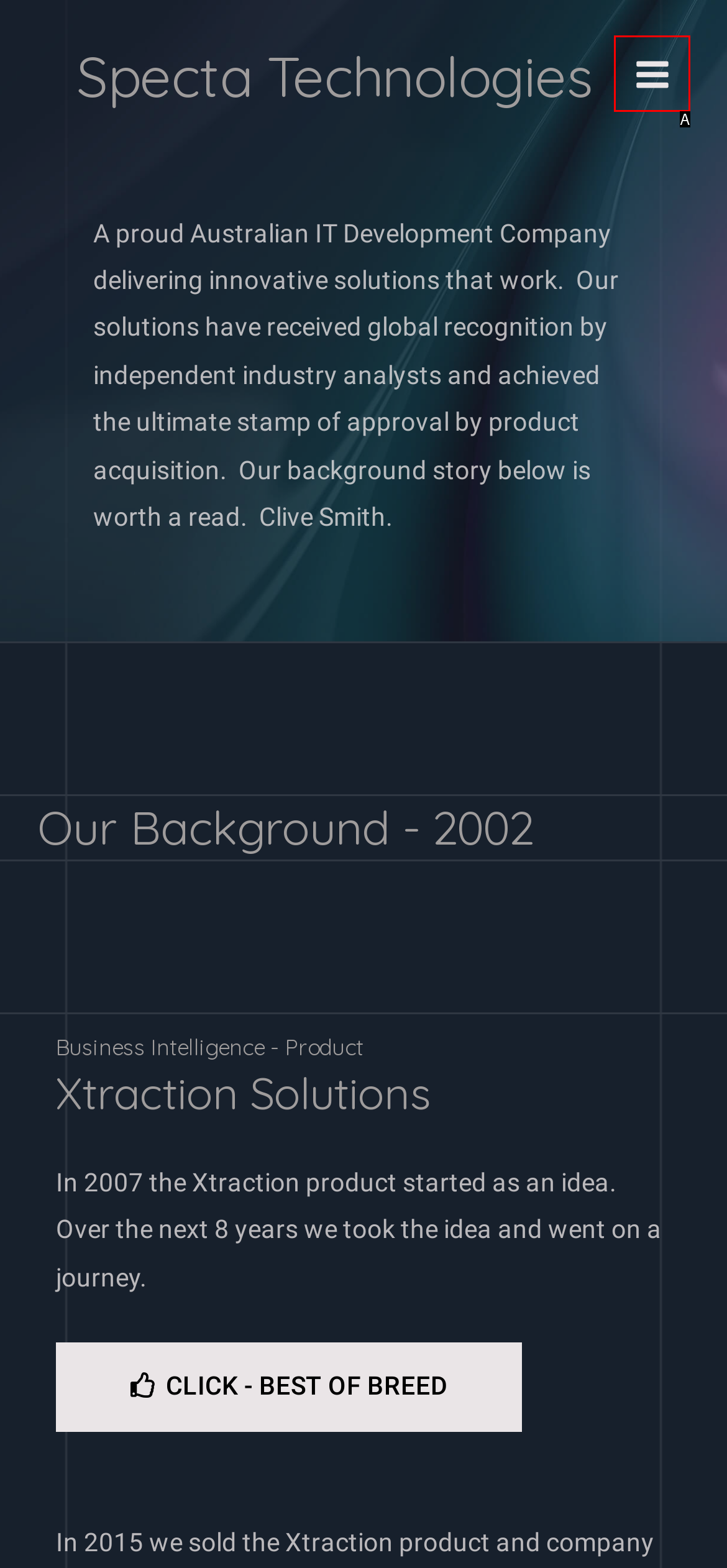Choose the HTML element that corresponds to the description: Main Menu
Provide the answer by selecting the letter from the given choices.

A